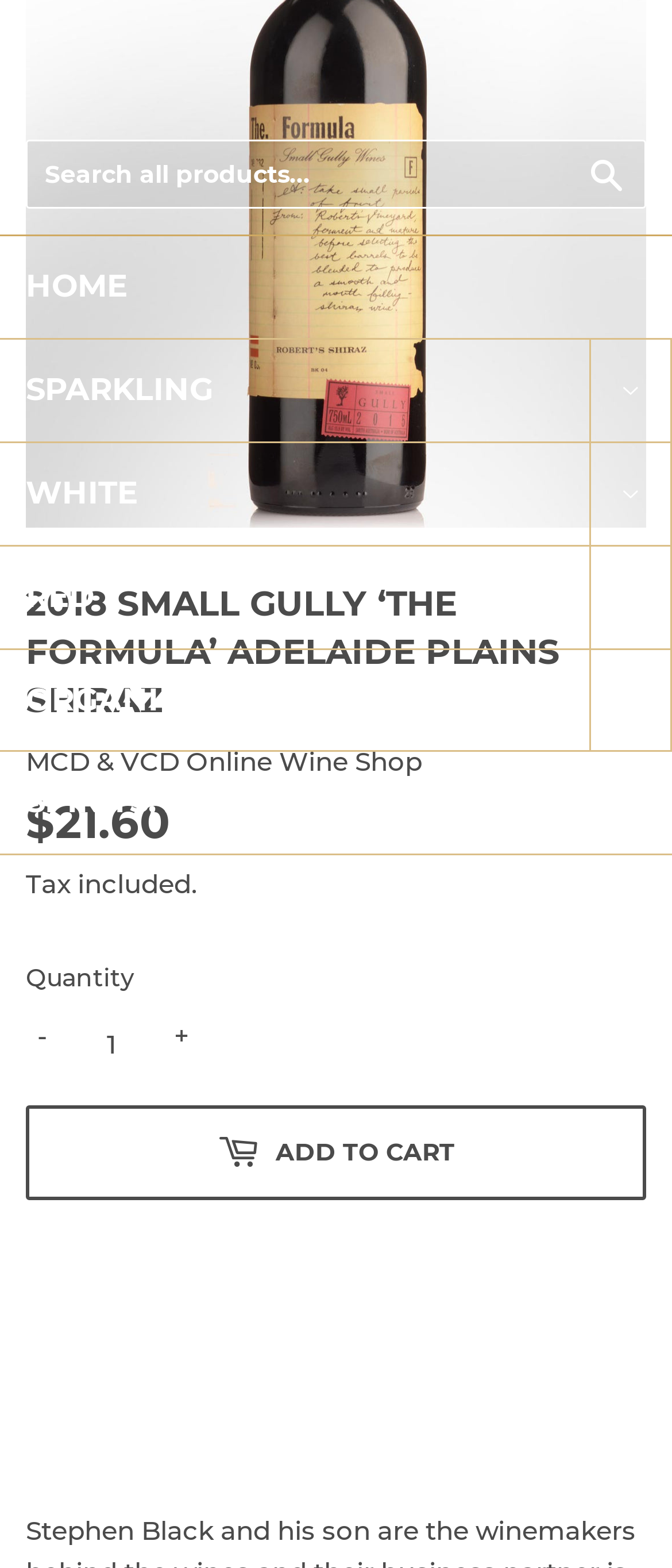Highlight the bounding box coordinates of the region I should click on to meet the following instruction: "Click on HOME".

[0.0, 0.151, 1.0, 0.216]